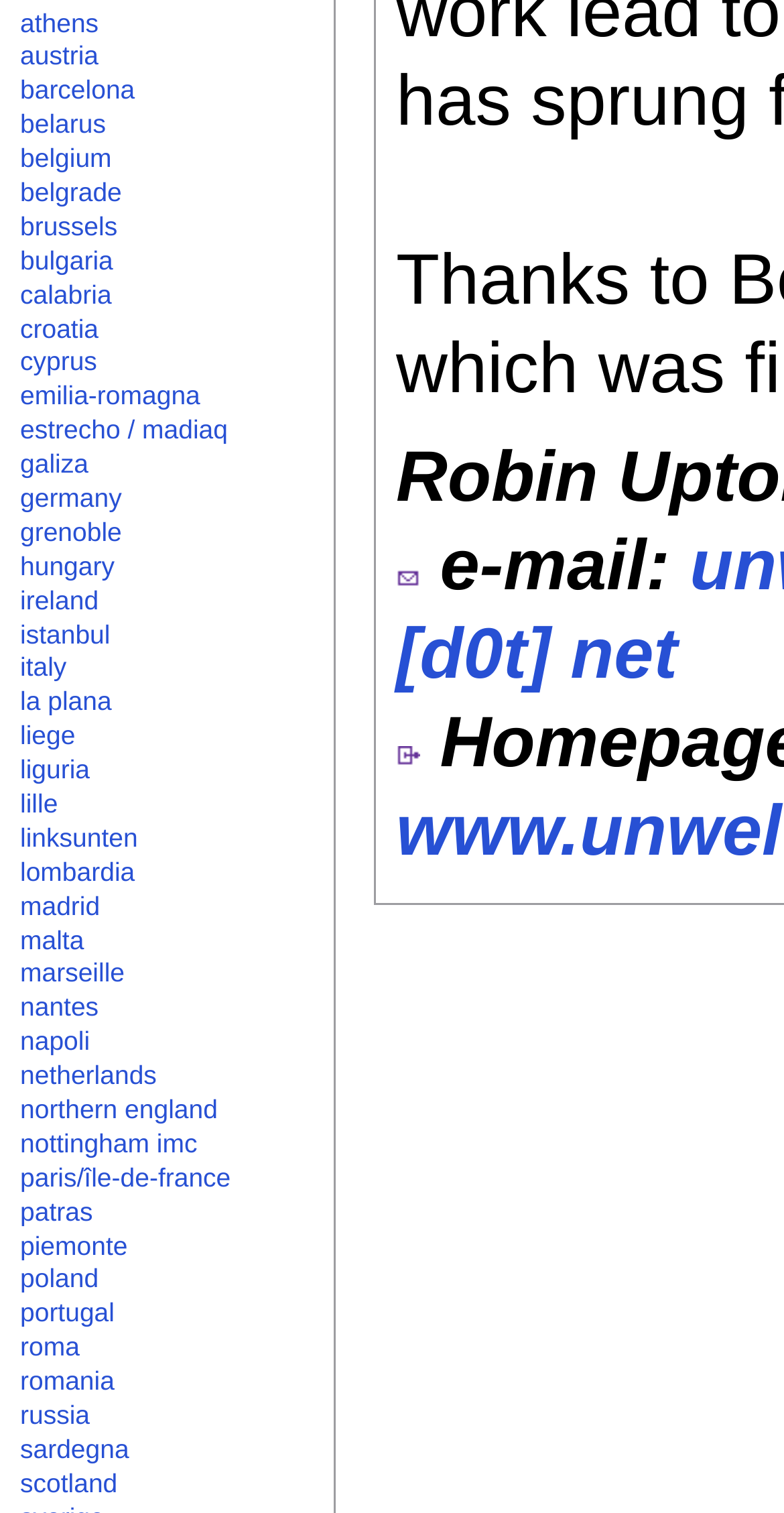Please find the bounding box coordinates of the element that must be clicked to perform the given instruction: "go to belgium". The coordinates should be four float numbers from 0 to 1, i.e., [left, top, right, bottom].

[0.026, 0.094, 0.142, 0.114]